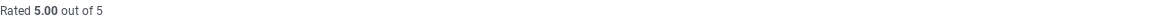Give a thorough explanation of the elements present in the image.

The image displays a rating of "Rated 5.00 out of 5," indicating an excellent customer satisfaction level. This high rating signifies that users highly value the product's performance, potentially enhancing its appeal to prospective buyers. This visual element enhances the overall product description, reflecting the positive feedback received and helping consumers make informed decisions. The context suggests it is associated with a skincare product, likely aimed at promoting trust and encouraging purchases.